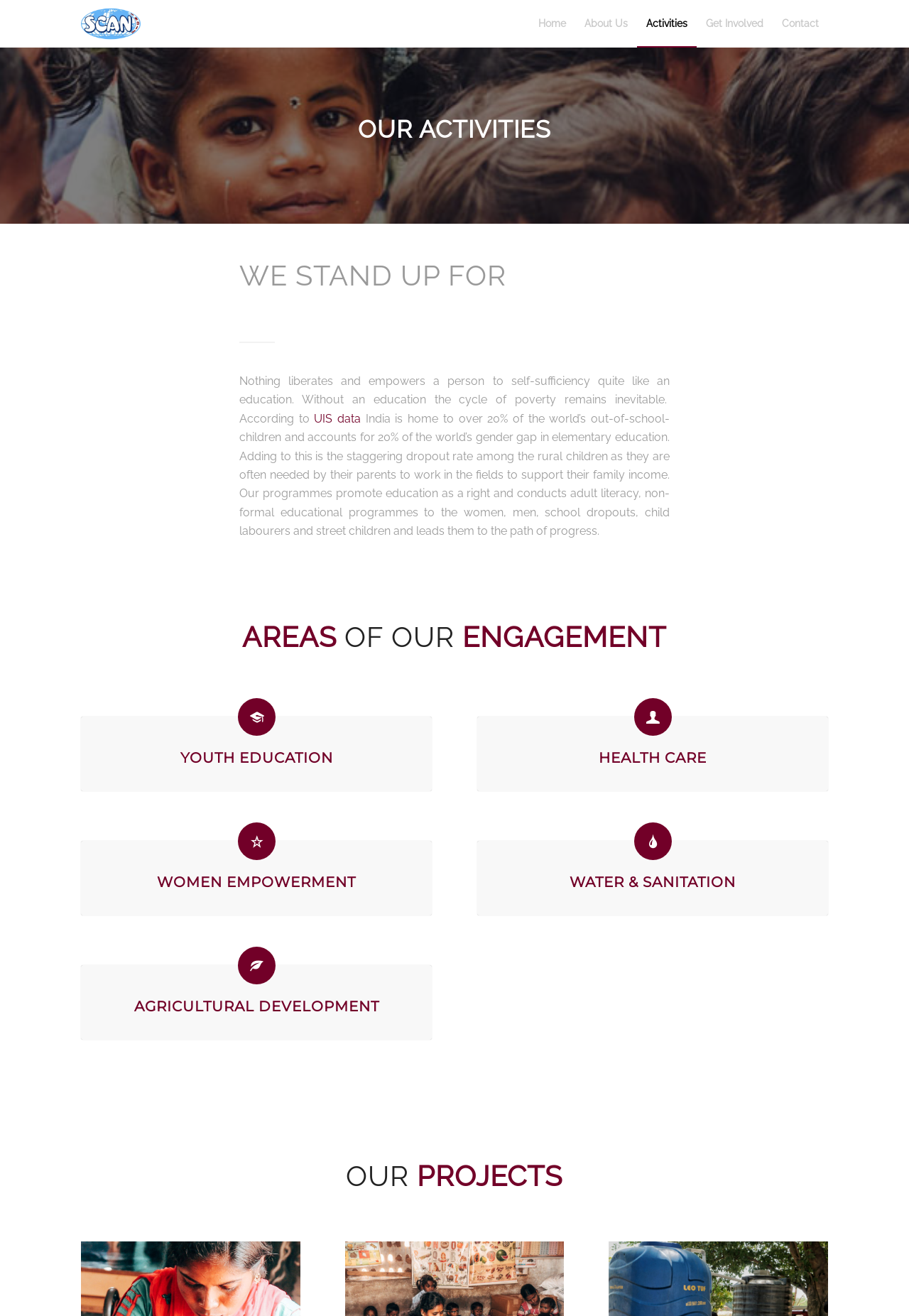What is the impact of poor sanitation?
Craft a detailed and extensive response to the question.

The webpage mentions that 'Poor sanitation facilities also contribute to the spread of these diseases, which disproportionately affect vulnerable populations and hinder development efforts in the region.' This suggests that poor sanitation can lead to waterborne diseases such as cholera, typhoid, and diarrhea.